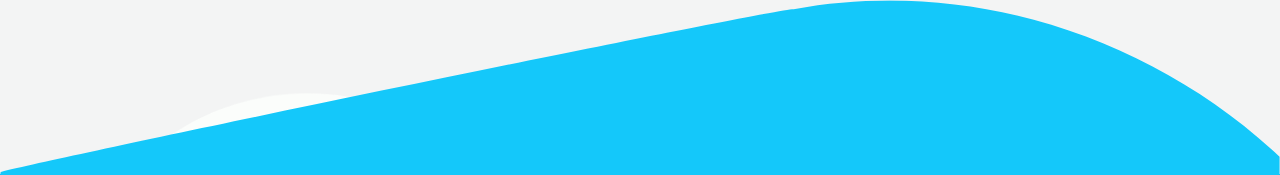Present a detailed portrayal of the image.

The image features a bold, bright blue curve set against a light gray background, creating a dynamic visual element. This design may symbolize creativity, openness, or a fresh approach, and could be intended to enhance the aesthetic appeal of the webpage. The imagery complements the surrounding text focused on property management and hospitality, reflecting the emphasis on care and personalized service. Overall, this visual serves to engage viewers and evoke feelings of trust and professionalism associated with the management of their properties.